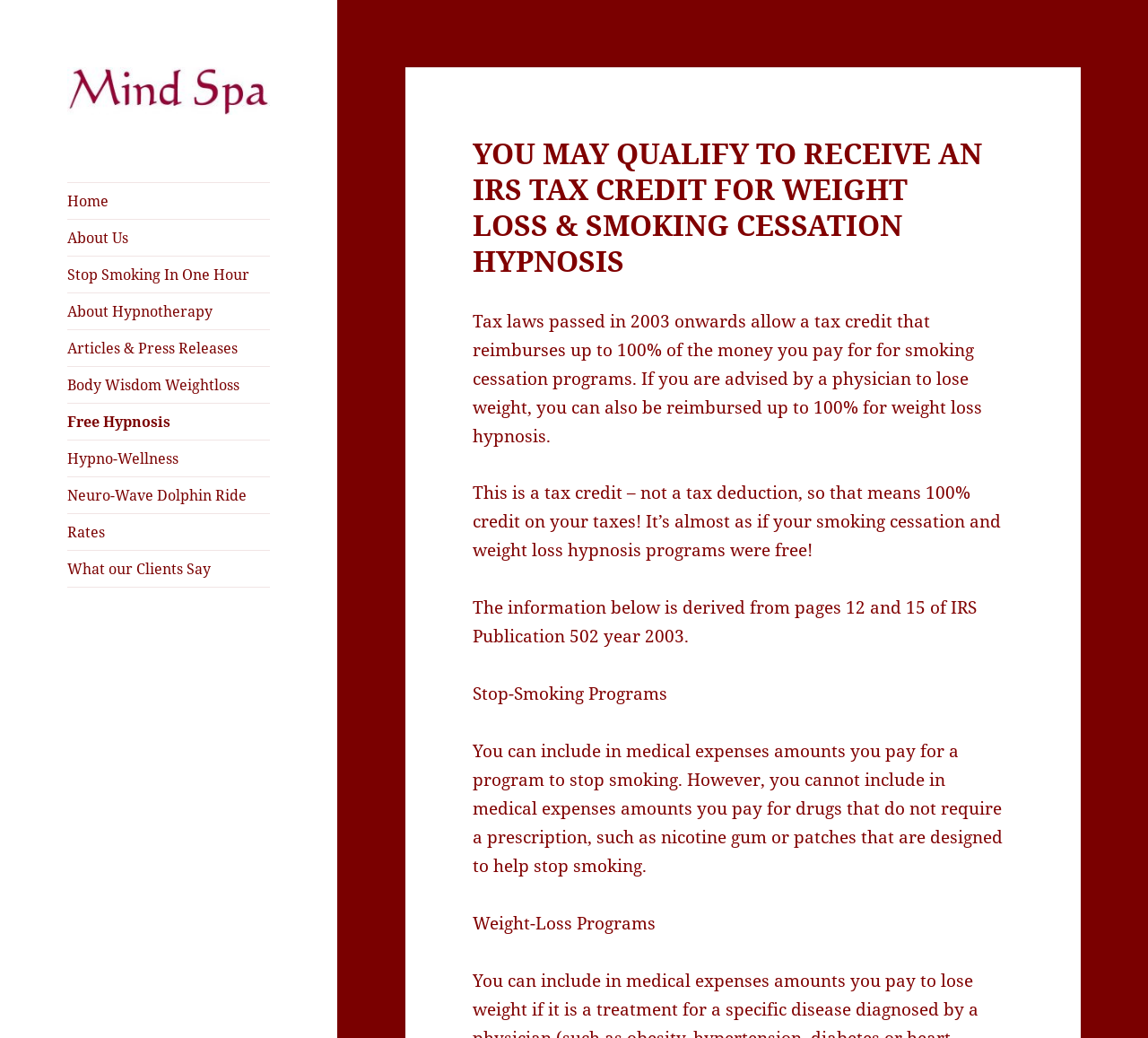What is the focus of the 'Articles & Press Releases' link? Look at the image and give a one-word or short phrase answer.

News and publications